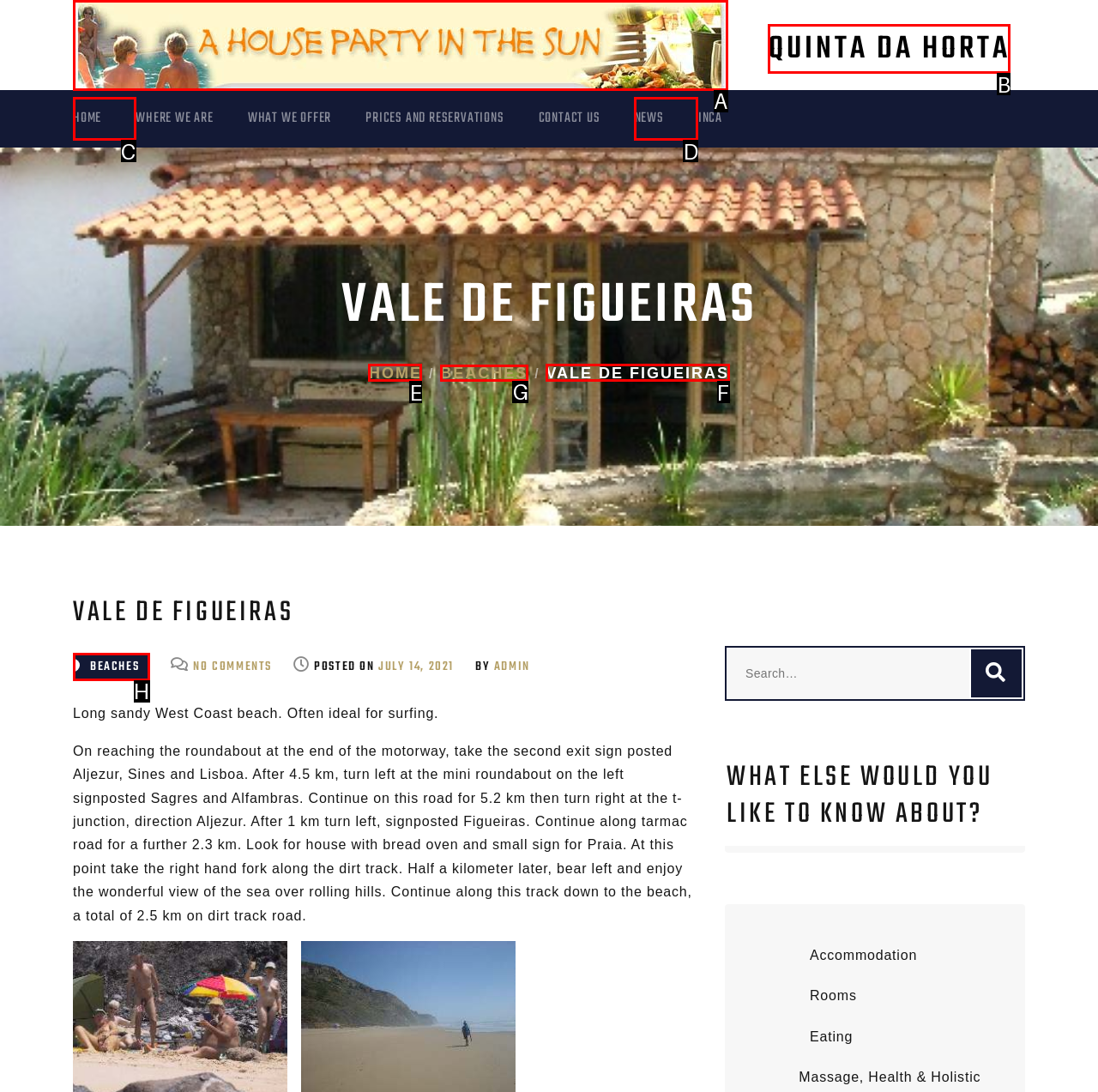Determine which HTML element to click for this task: Click on the 'BEACHES' link Provide the letter of the selected choice.

G